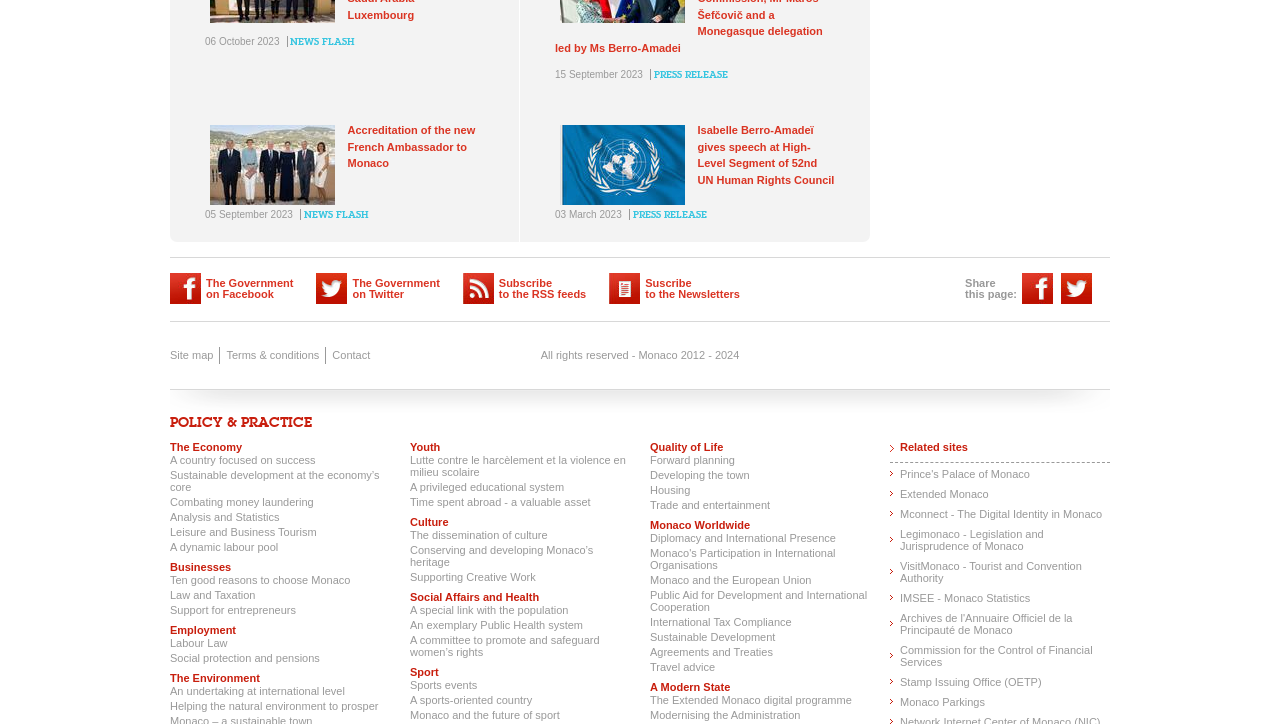With reference to the screenshot, provide a detailed response to the question below:
What is the date of the news flash about the accreditation of the new French Ambassador to Monaco?

The answer can be found by looking at the StaticText element with the text '06 October 2023' which is located above the heading 'Accreditation of the new French Ambassador to Monaco'.